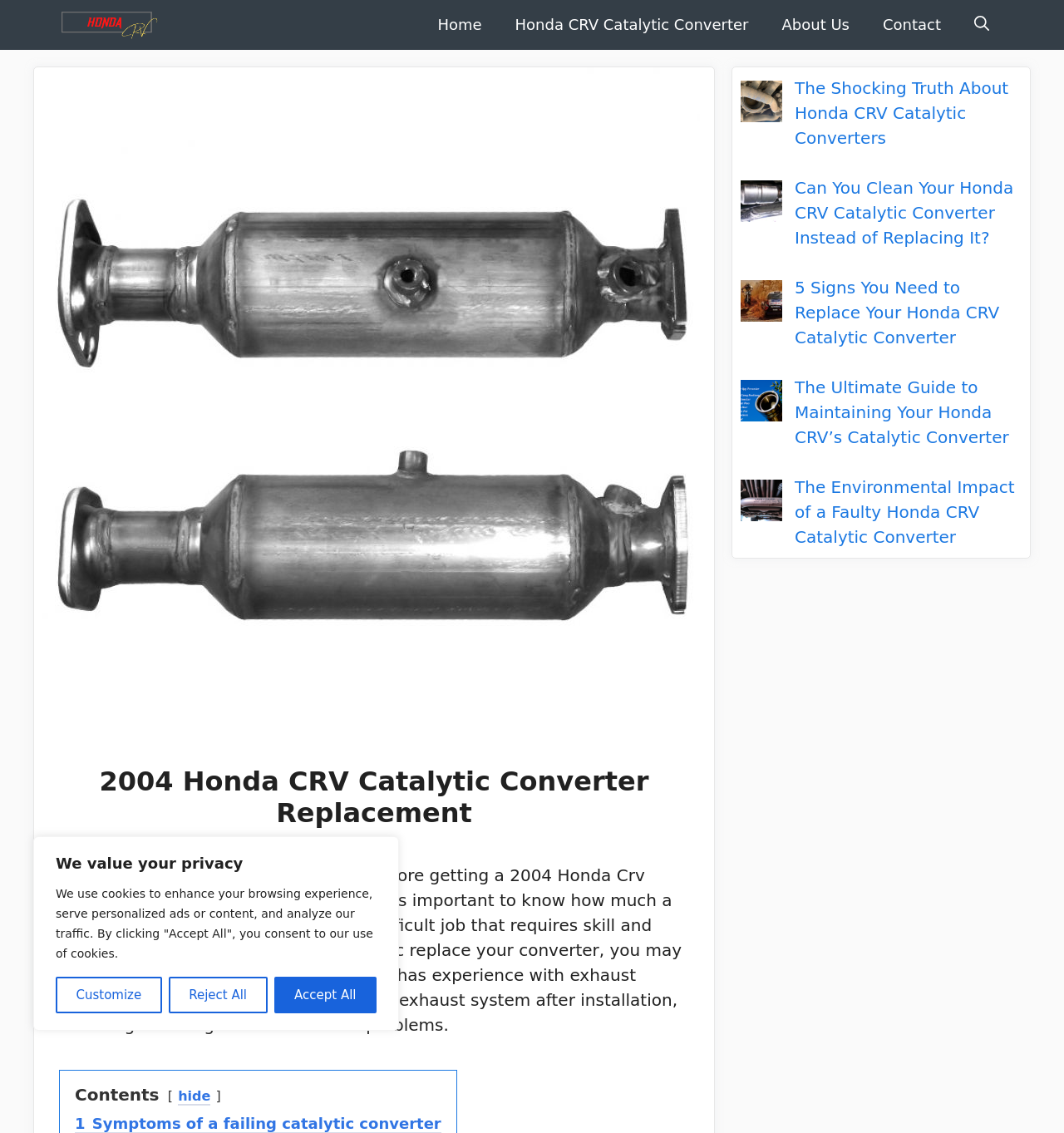Pinpoint the bounding box coordinates of the area that must be clicked to complete this instruction: "Click the 'About Us' link".

[0.719, 0.0, 0.814, 0.044]